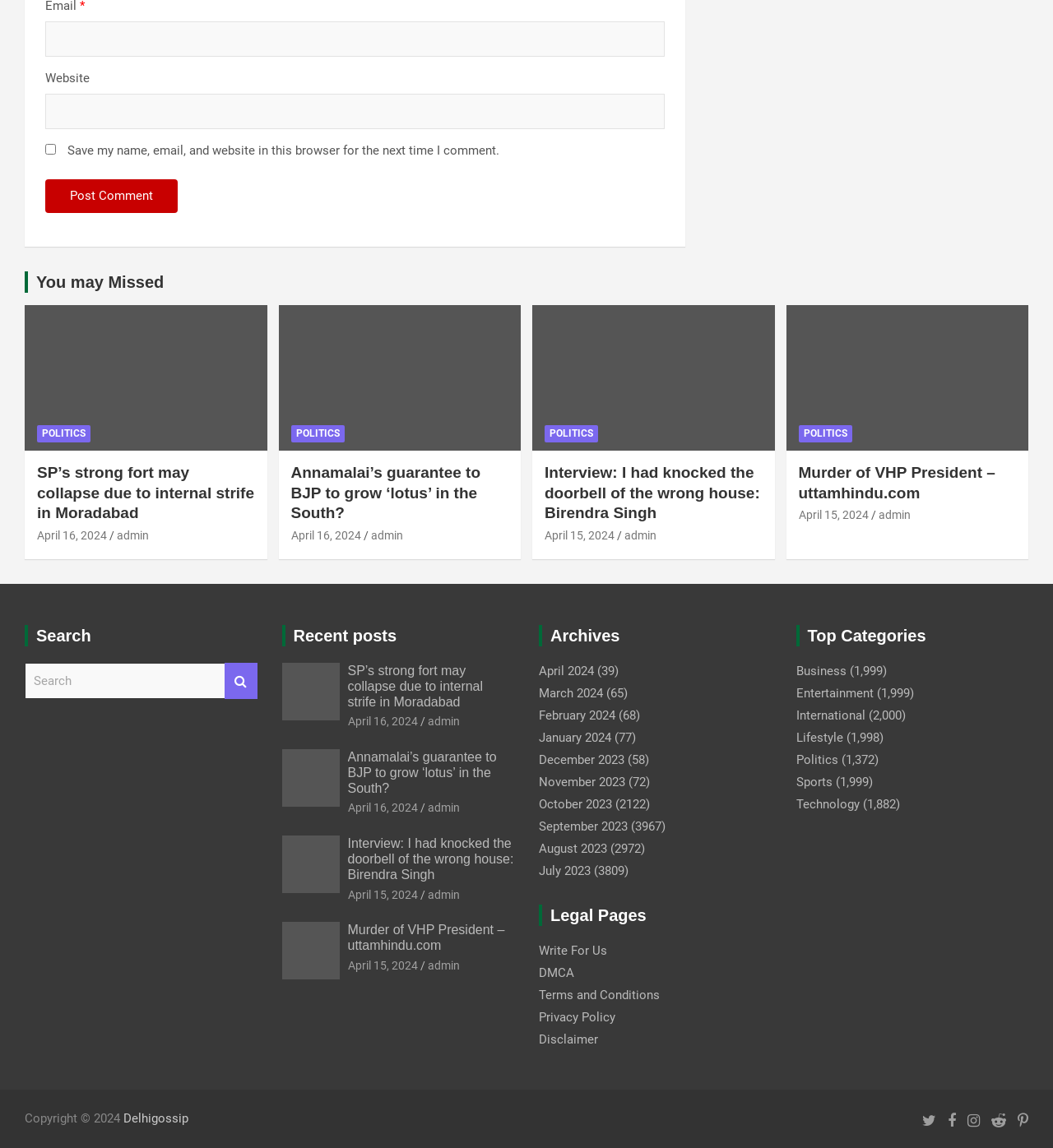Determine the bounding box coordinates of the clickable region to carry out the instruction: "View archives for April 2024".

[0.512, 0.578, 0.564, 0.591]